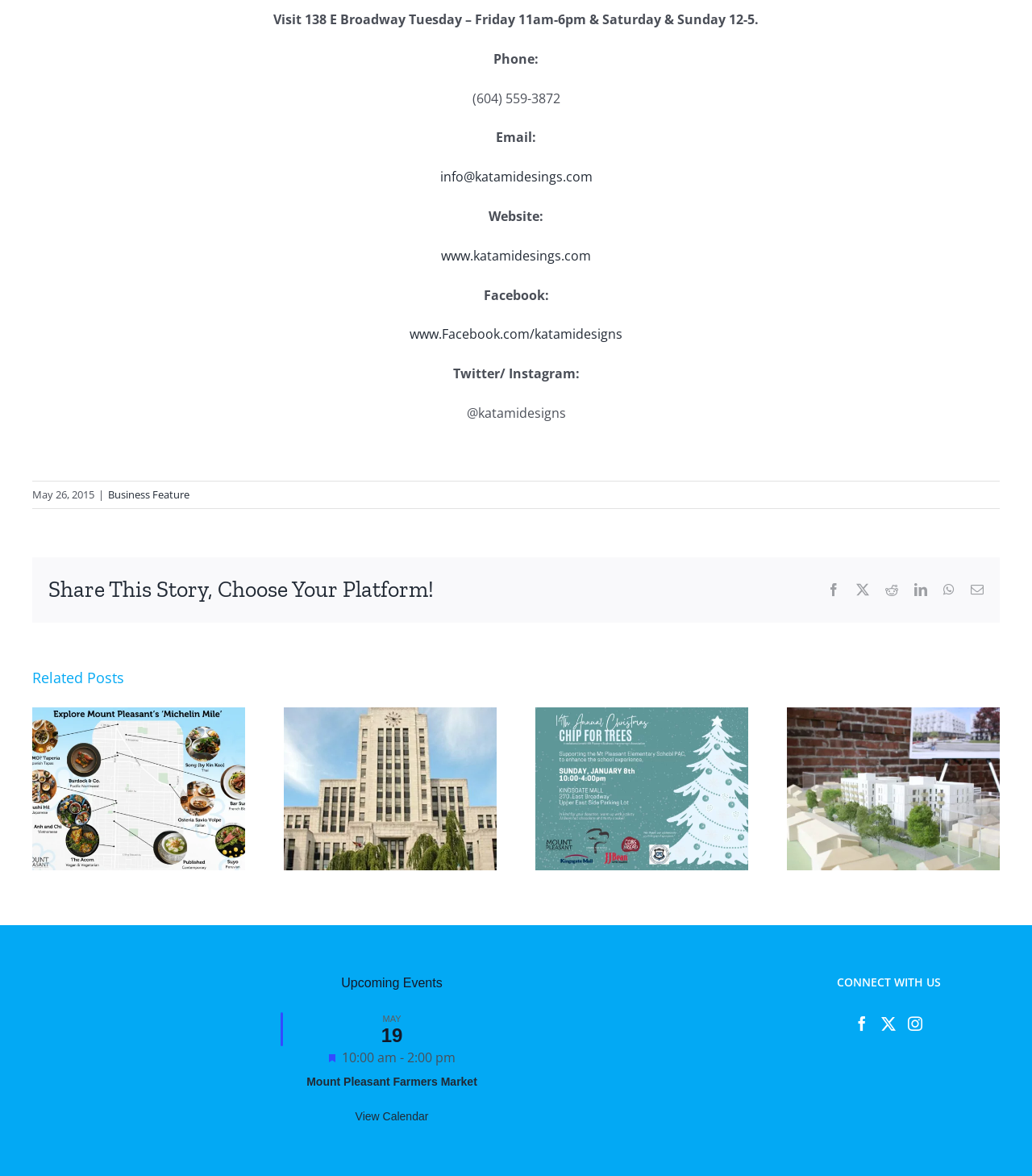Could you highlight the region that needs to be clicked to execute the instruction: "Send an email"?

[0.426, 0.143, 0.574, 0.158]